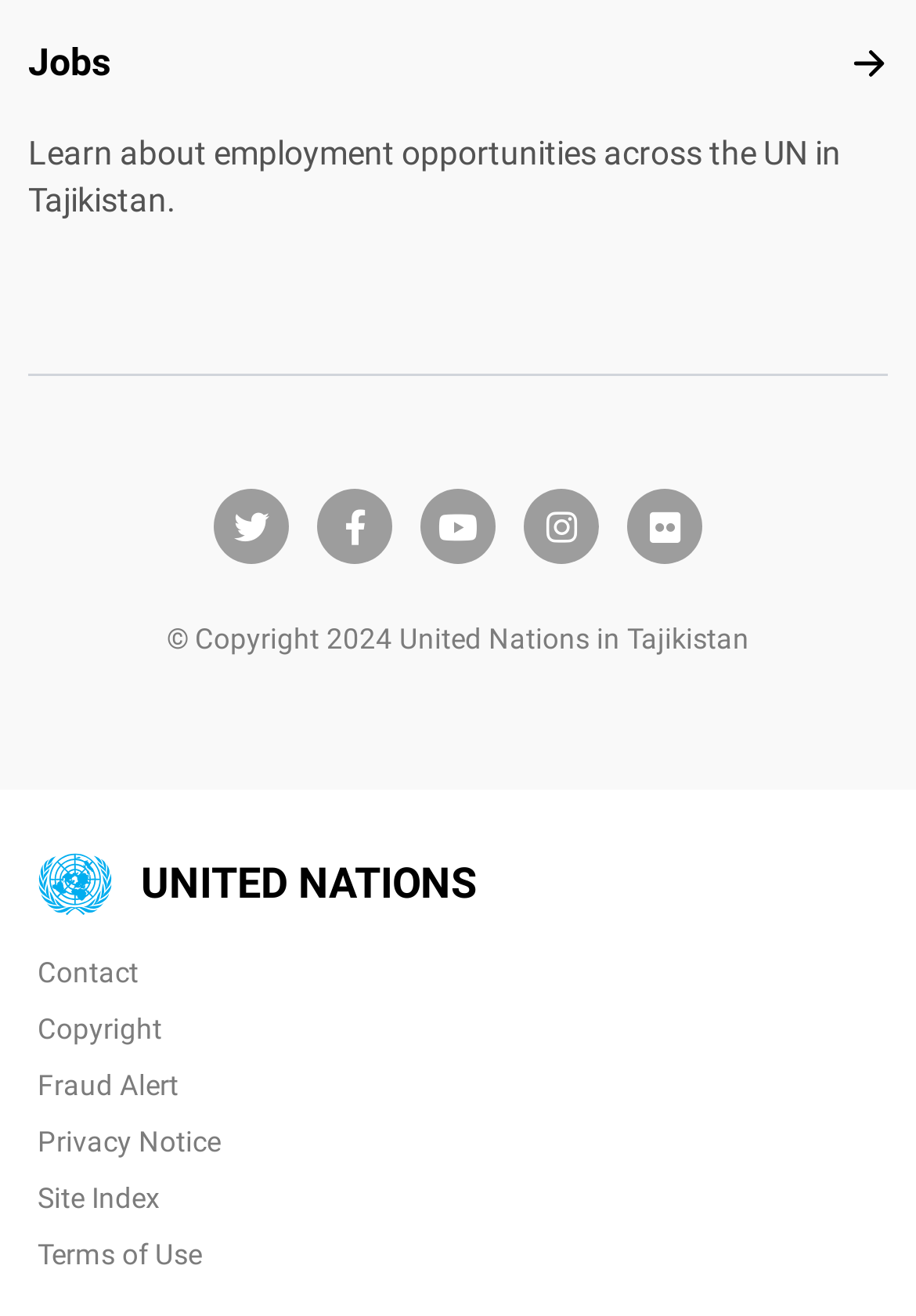Please identify the bounding box coordinates of the clickable area that will allow you to execute the instruction: "View United Nations logo".

[0.031, 0.636, 0.133, 0.708]